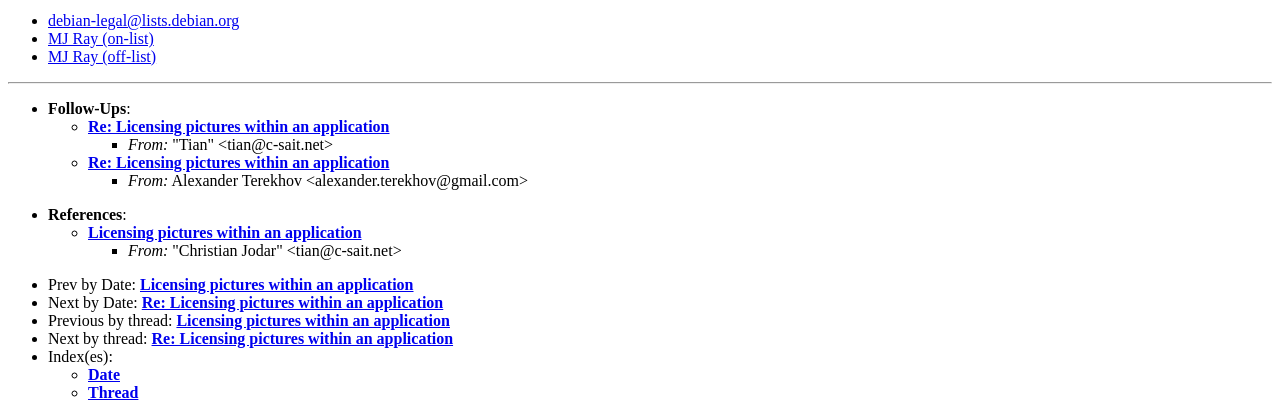How many links are there in the 'References' section?
Answer the question with as much detail as possible.

I examined the 'References' section and found that there is only one link, which is 'Licensing pictures within an application'.